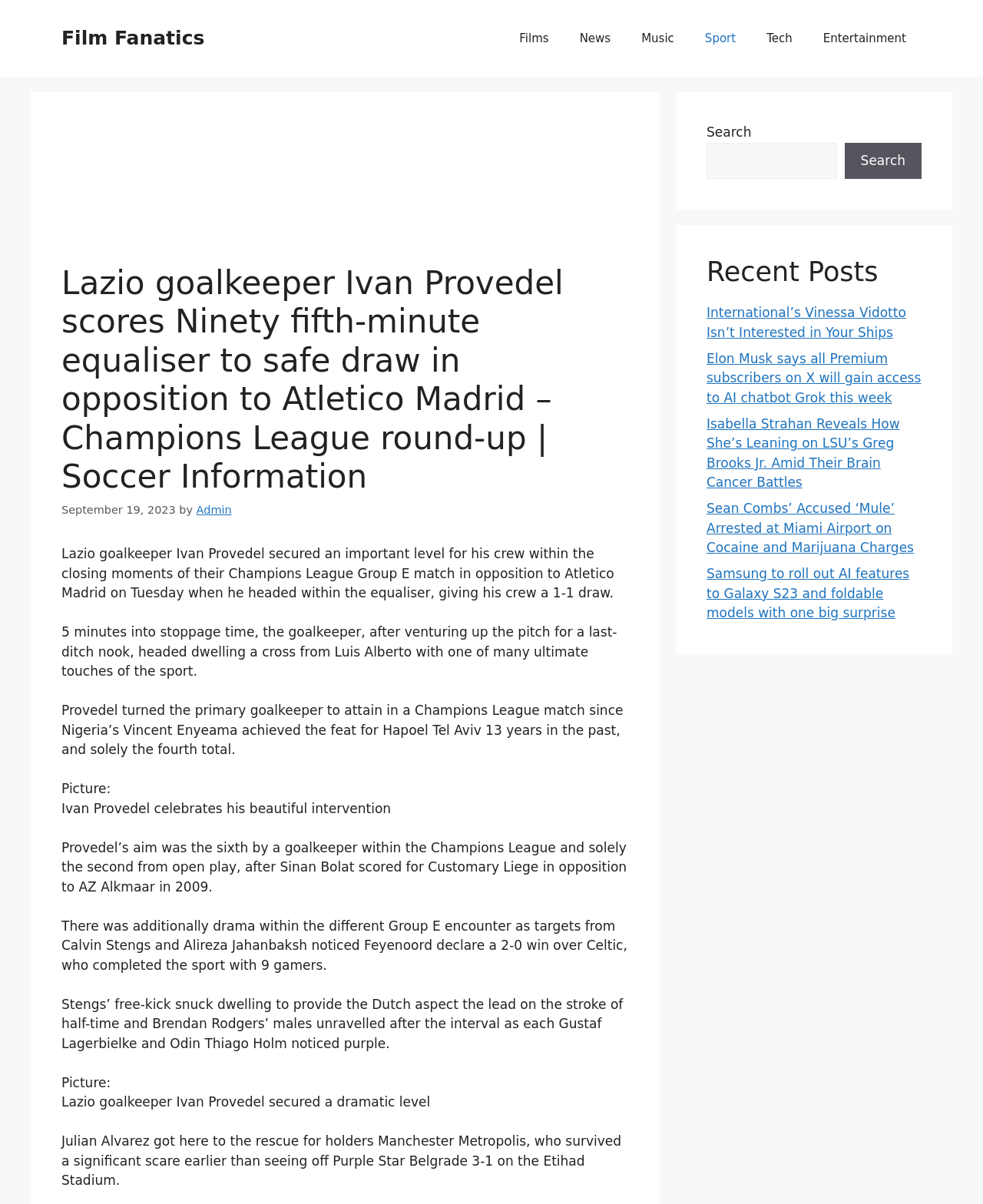What is the name of the goalkeeper who scored a 95th-minute equalizer?
Give a detailed and exhaustive answer to the question.

The answer can be found in the heading of the webpage, which states 'Lazio goalkeeper Ivan Provedel scores 95th-minute equaliser to safe draw in opposition to Atletico Madrid – Champions League round-up | Soccer Information'. The name of the goalkeeper is Ivan Provedel.